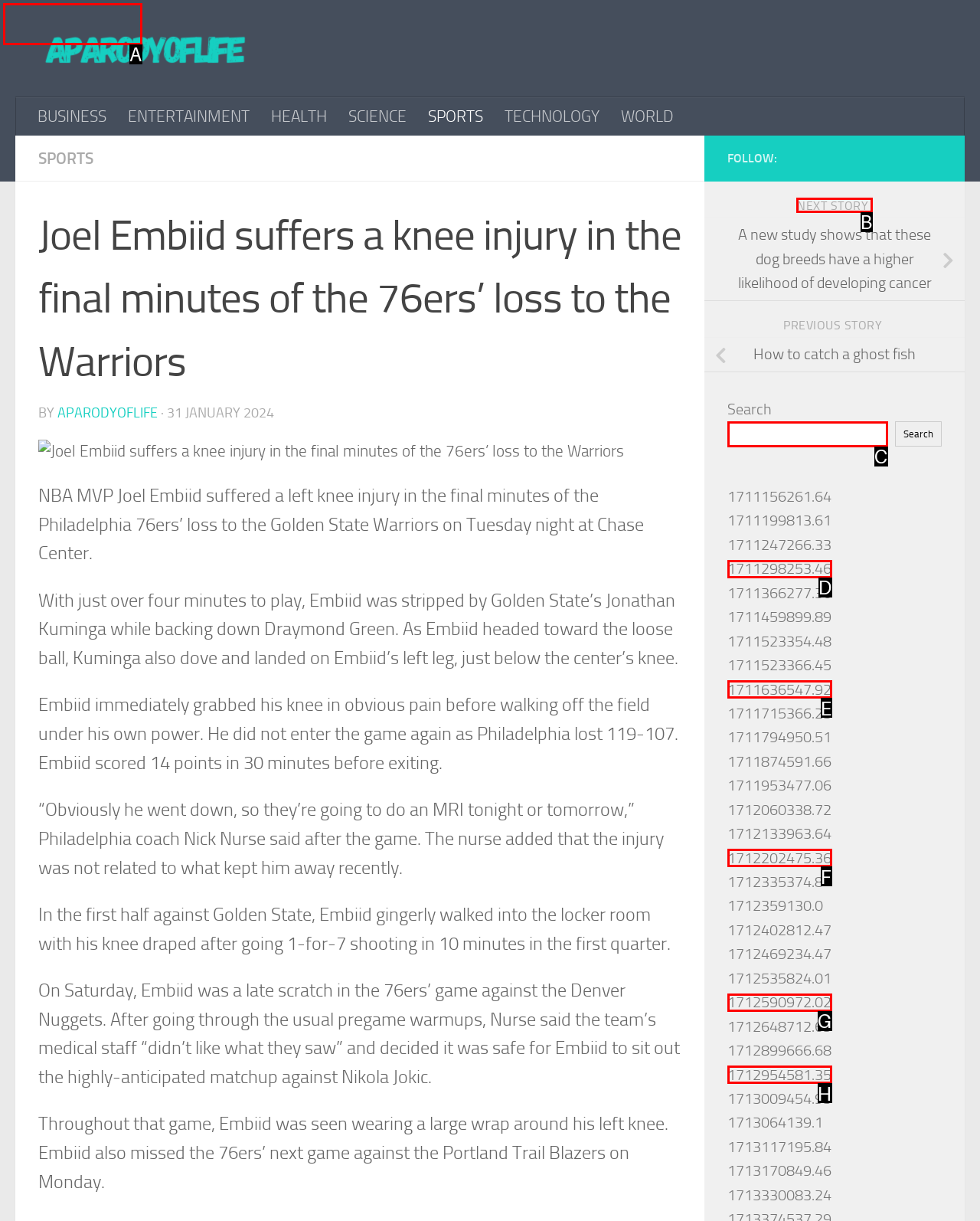Determine the appropriate lettered choice for the task: Read the next story. Reply with the correct letter.

B